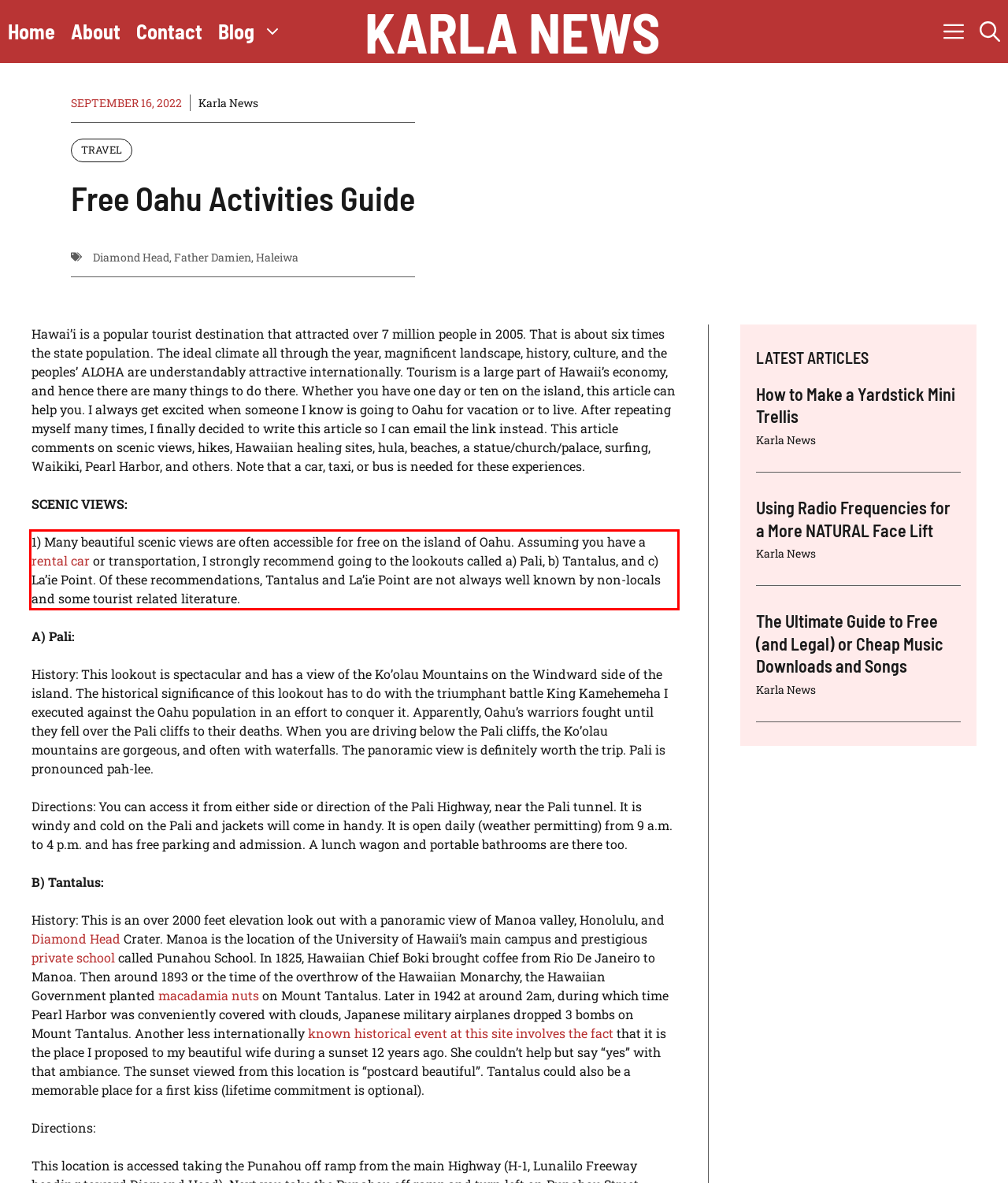Observe the screenshot of the webpage that includes a red rectangle bounding box. Conduct OCR on the content inside this red bounding box and generate the text.

1) Many beautiful scenic views are often accessible for free on the island of Oahu. Assuming you have a rental car or transportation, I strongly recommend going to the lookouts called a) Pali, b) Tantalus, and c) La’ie Point. Of these recommendations, Tantalus and La’ie Point are not always well known by non-locals and some tourist related literature.